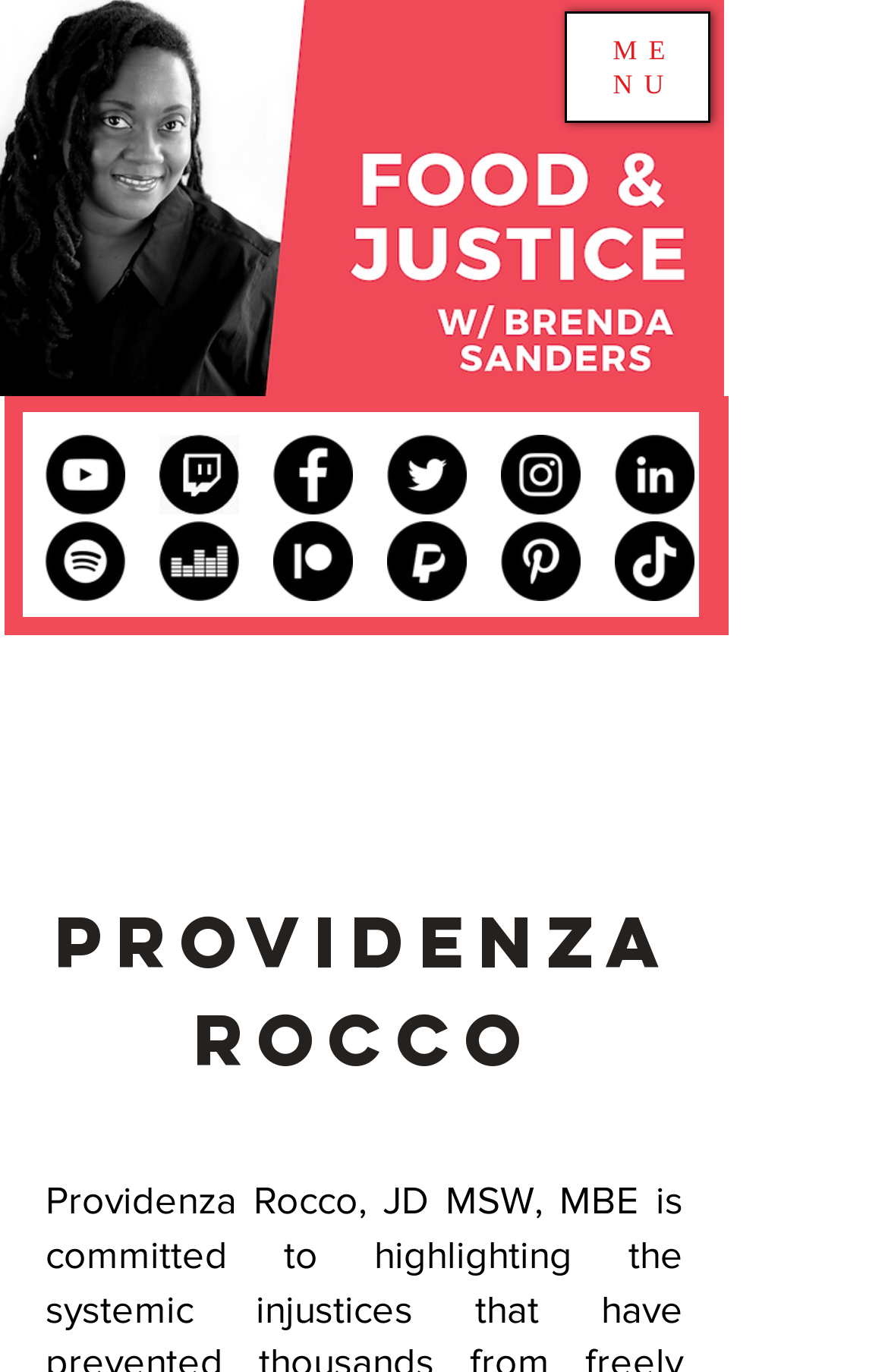Provide a short answer using a single word or phrase for the following question: 
How many main sections are there on the webpage?

3